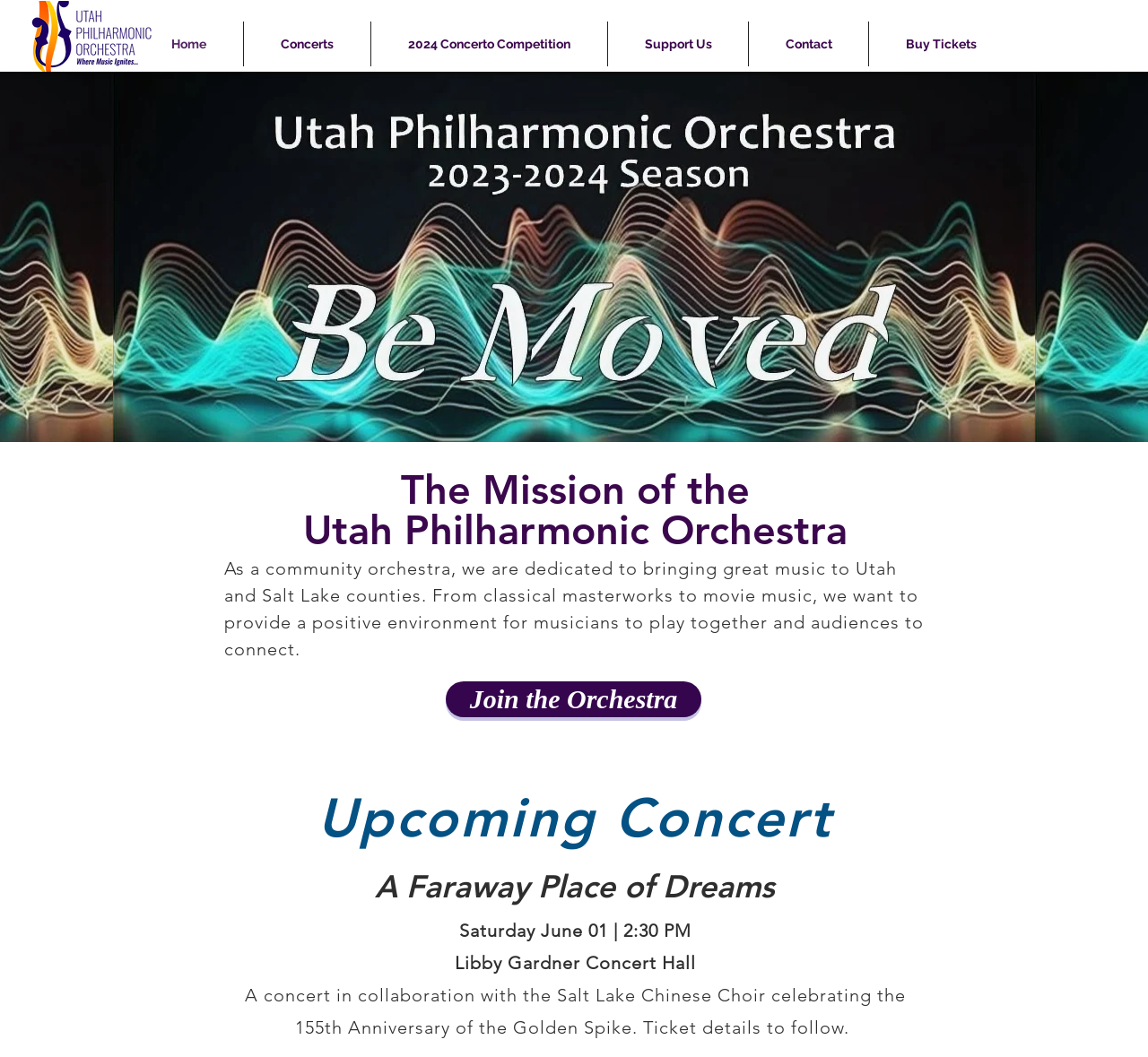Please give a one-word or short phrase response to the following question: 
What is the topic of the upcoming concert?

A Faraway Place of Dreams